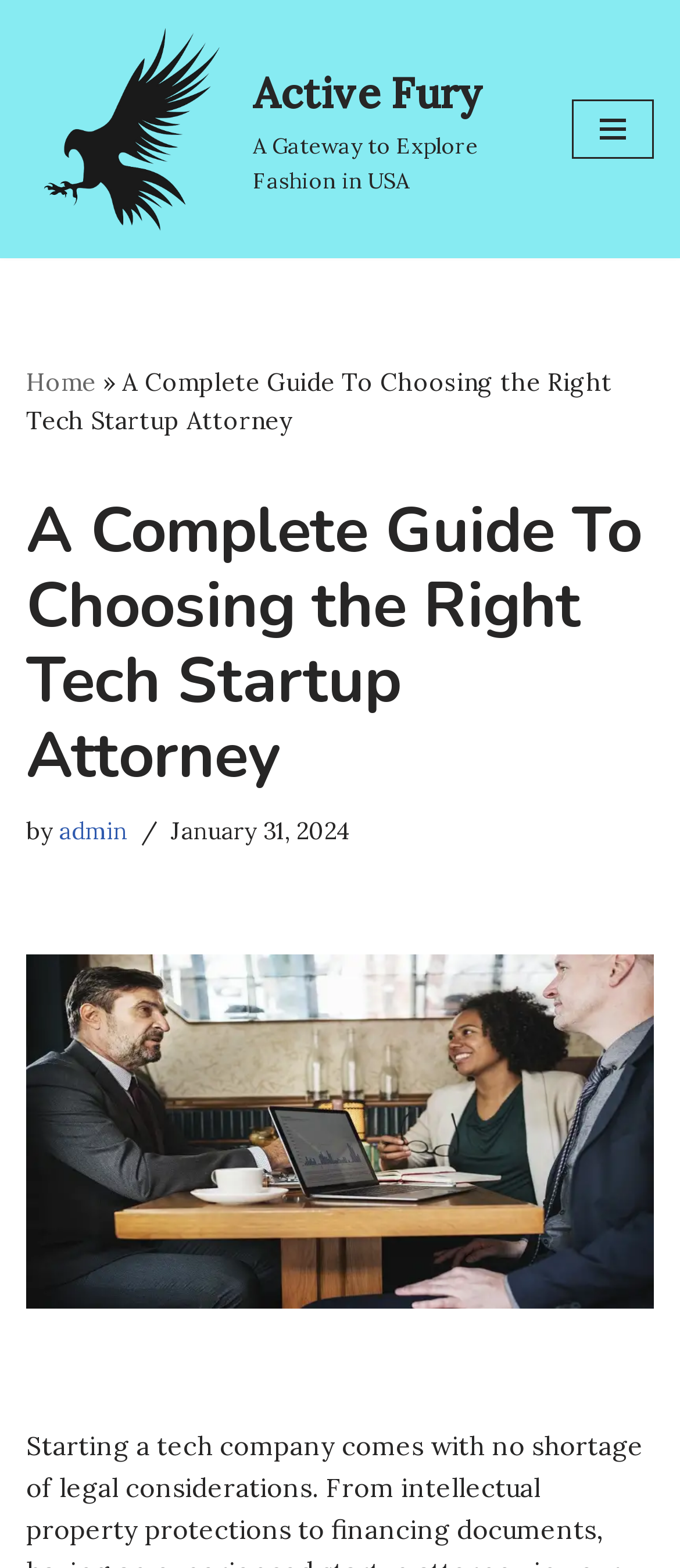Generate an in-depth caption that captures all aspects of the webpage.

The webpage is titled "A Complete Guide To Choosing the Right Tech Startup Attorney" and appears to be an article or blog post. At the top left, there is a link to skip to the content, and next to it, a link to the website's homepage, "Active Fury A Gateway to Explore Fashion in USA", accompanied by an image of the website's logo. 

On the top right, there is a navigation menu button. When expanded, it reveals a menu with a link to the "Home" page, followed by a separator, and then the title of the current article. 

Below the navigation menu, there is a large heading that repeats the title of the article. The author's name, "admin", is mentioned below the title, along with the date of publication, "January 31, 2024". 

The article's content is accompanied by an image that takes up most of the page's width. The meta description suggests that the article discusses the importance of thoroughly vetting attorney candidates to establish the right legal guidance from the start, and the qualifications that should be considered.